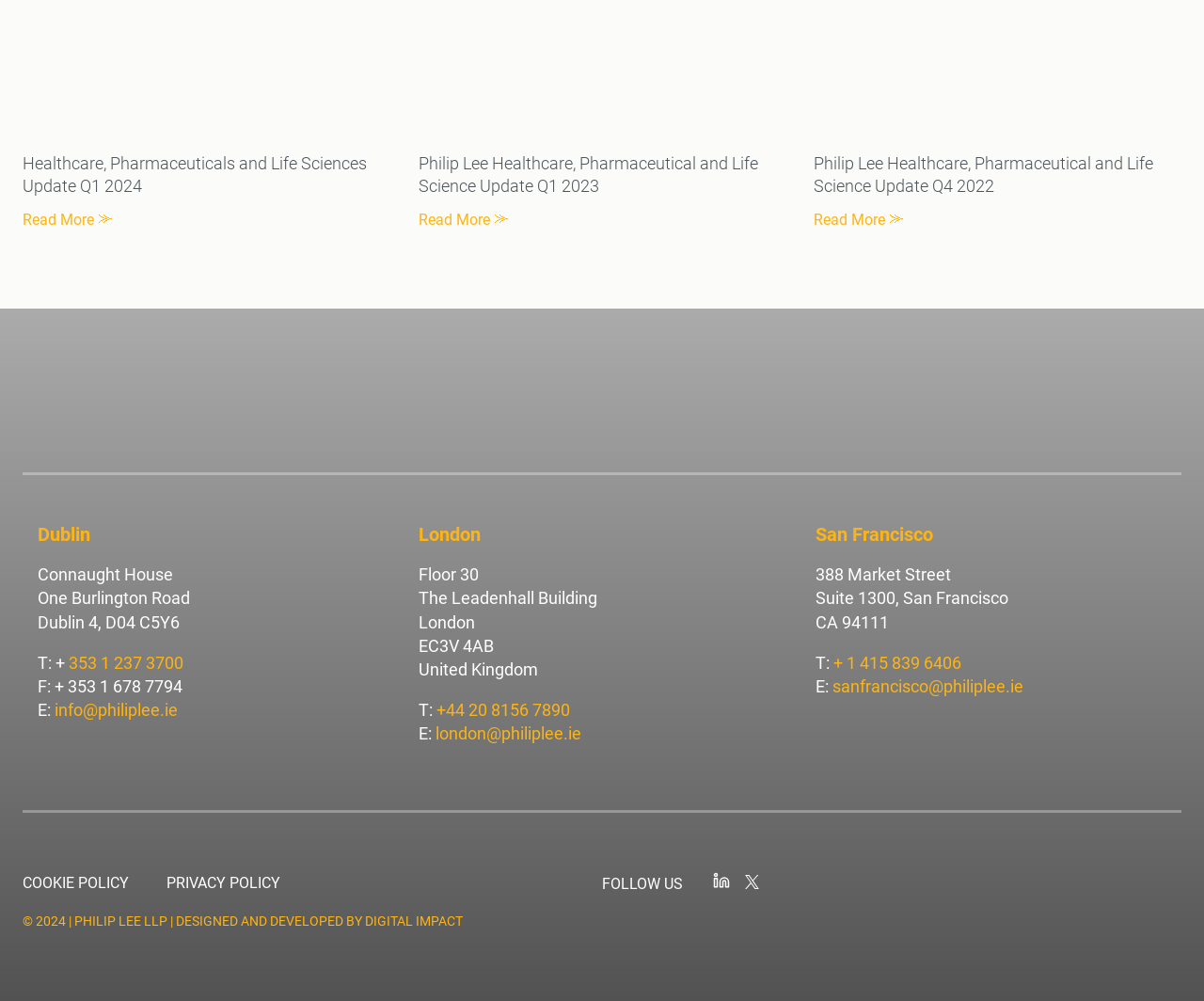Provide the bounding box coordinates of the HTML element described as: "+ 1 415 839 6406". The bounding box coordinates should be four float numbers between 0 and 1, i.e., [left, top, right, bottom].

[0.692, 0.652, 0.798, 0.672]